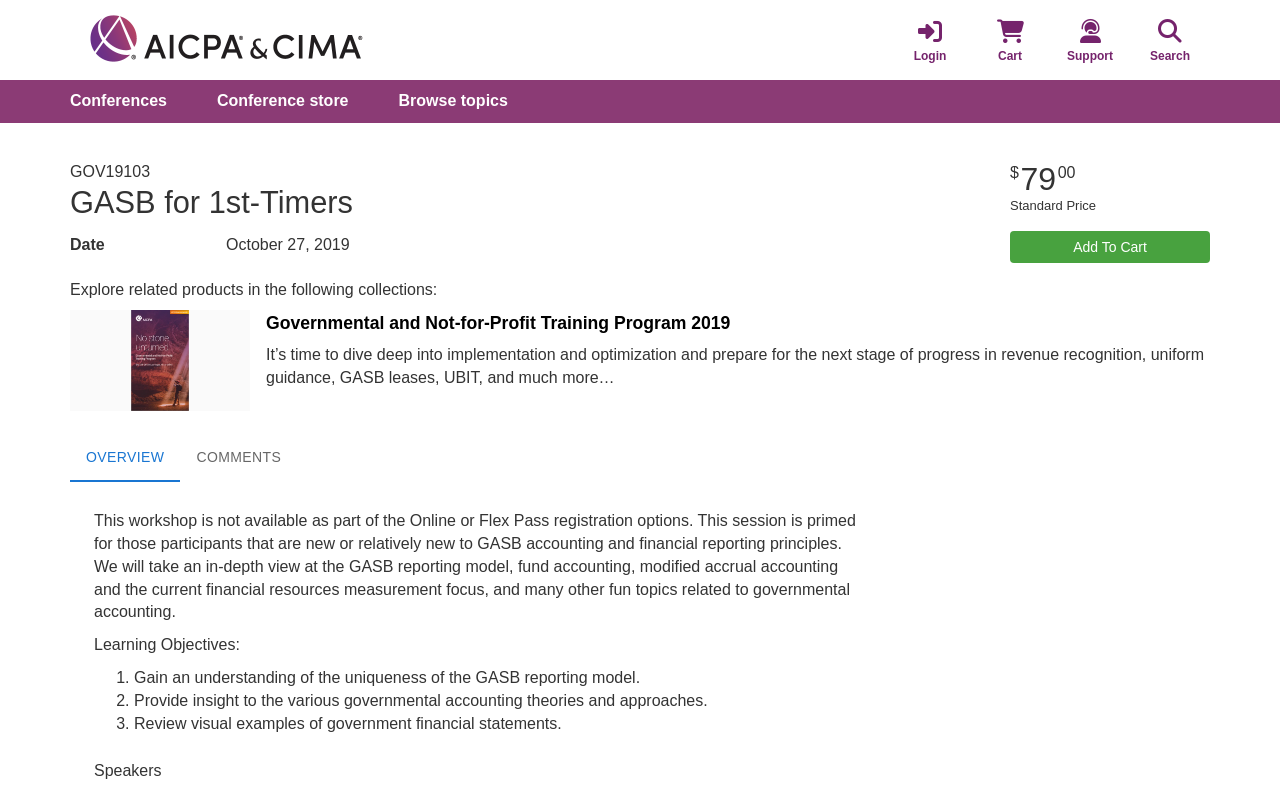How many learning objectives are listed on the webpage?
Using the visual information, reply with a single word or short phrase.

3